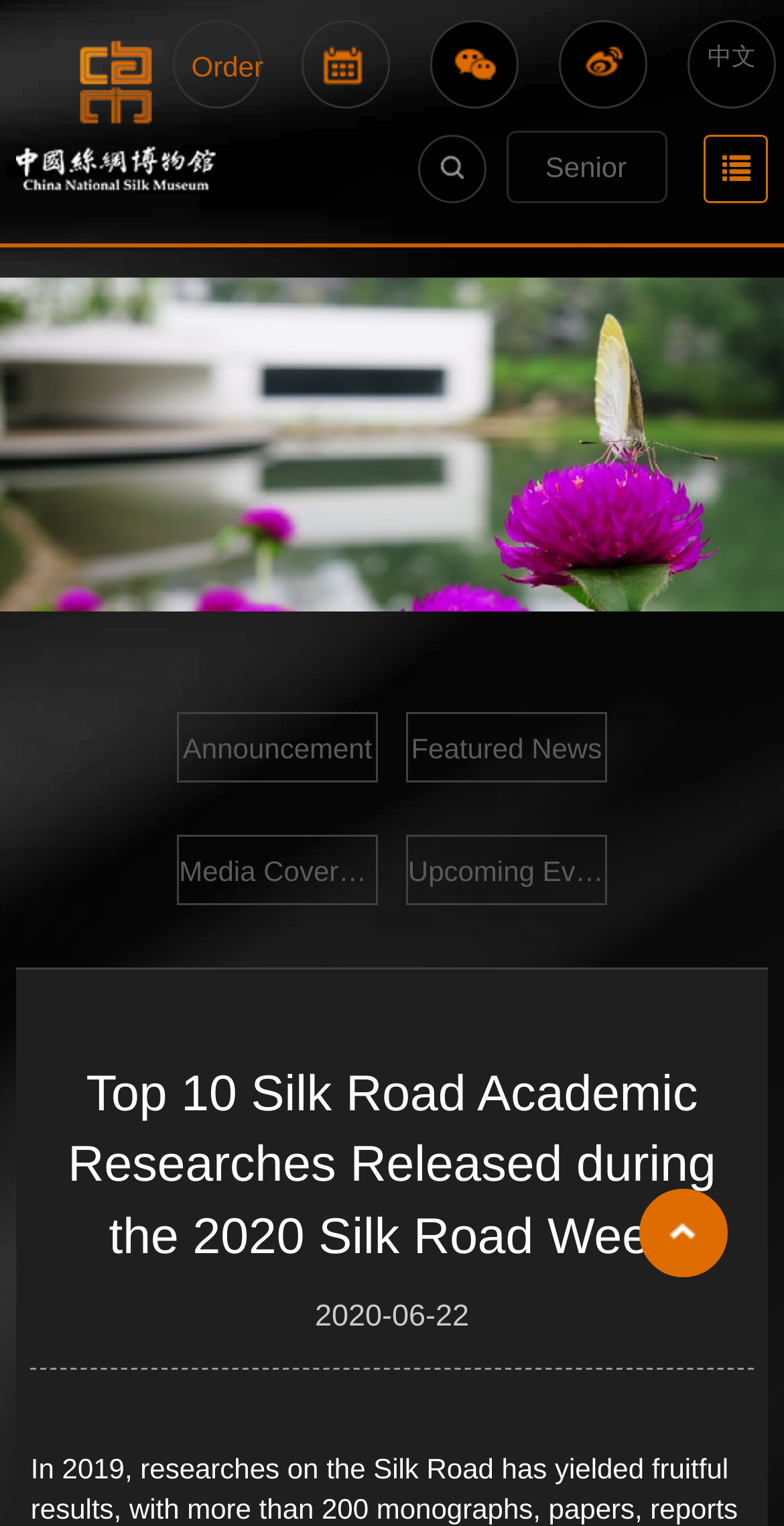Locate the bounding box coordinates of the element to click to perform the following action: 'read the announcement'. The coordinates should be given as four float values between 0 and 1, in the form of [left, top, right, bottom].

[0.228, 0.467, 0.48, 0.513]